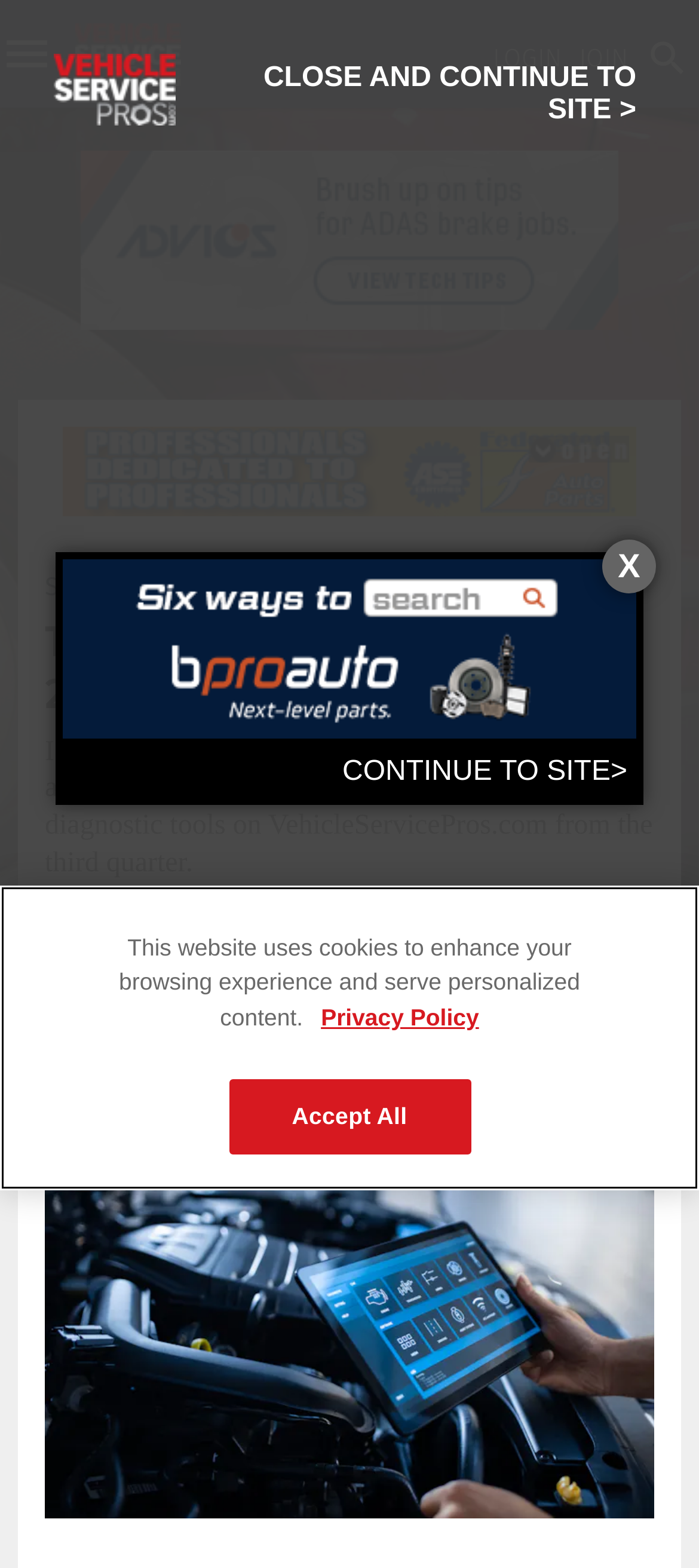Could you provide the bounding box coordinates for the portion of the screen to click to complete this instruction: "Check out the Top 10 diagnostic products Q3 2022"?

[0.064, 0.393, 0.936, 0.459]